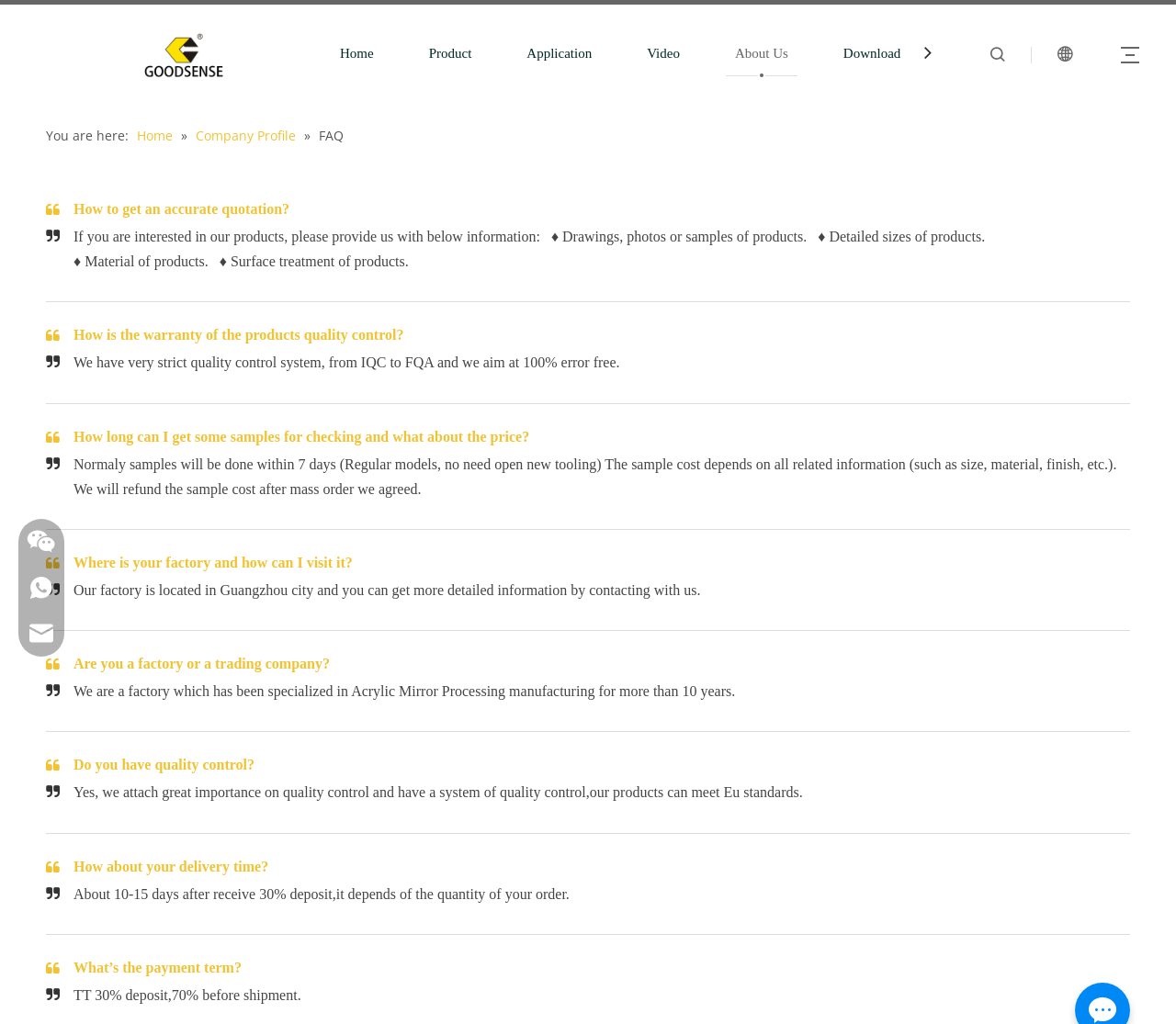Provide a one-word or one-phrase answer to the question:
How long does it take to get samples?

7 days